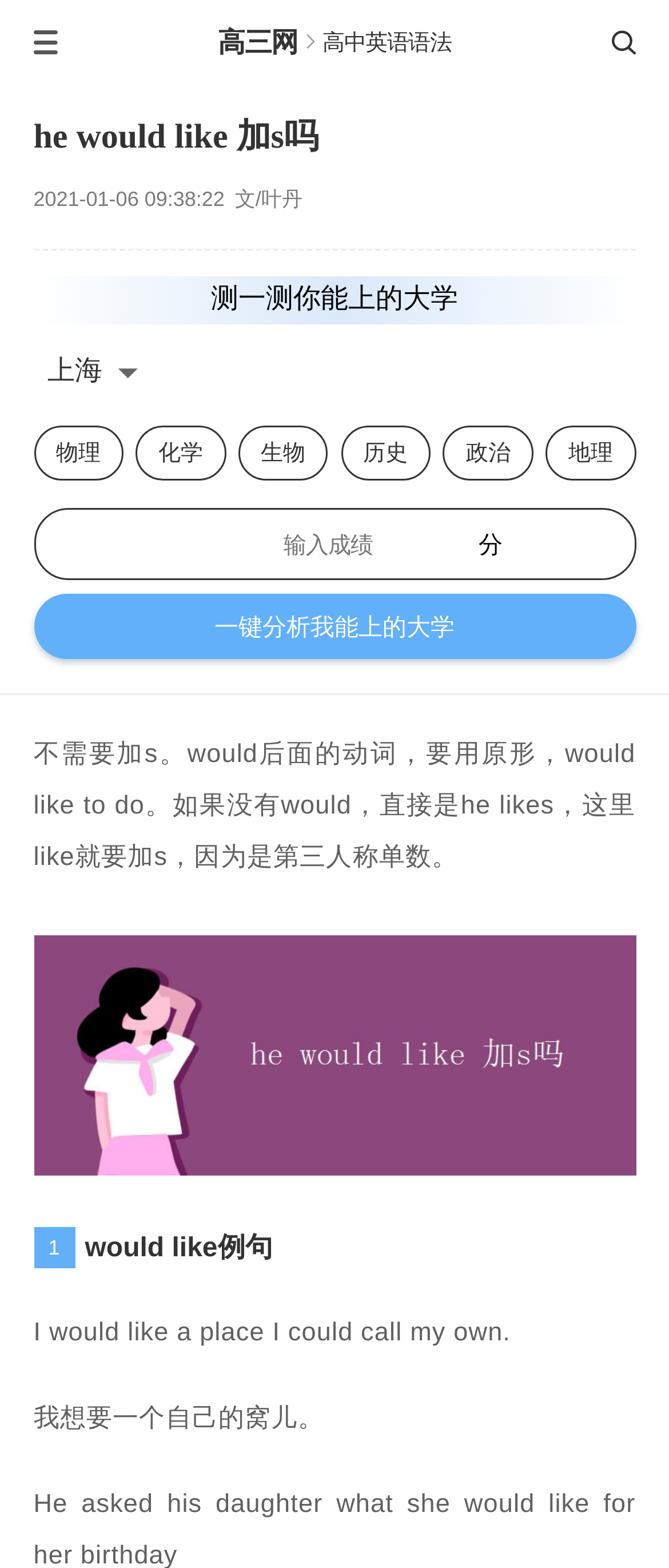Provide a thorough description of the webpage you see.

This webpage appears to be an educational resource, specifically focused on English grammar and university admissions. At the top, there is a logo or icon () followed by a link to "高三网" (High School Network) and another link to "高中英语语法" (High School English Grammar). 

Below these links, there is an article section that takes up most of the page. The article is titled "he would like 加s吗" and has a timestamp of "2021-01-06 09:38:22" and an author "文/叶丹". 

The main content of the article is divided into two sections. The first section explains the grammar rule of using "would like" in sentences, with an example sentence "I would like a place I could call my own." and its translation "我想要一个自己的窝儿。". 

The second section appears to be a quiz or assessment tool, where users can input their scores to determine which university they can attend. There are several subjects listed, including physics, chemistry, biology, history, politics, and geography. Users can input their scores and click the "一键分析我能上的大学" (Analyze which university I can attend) button to get the results.